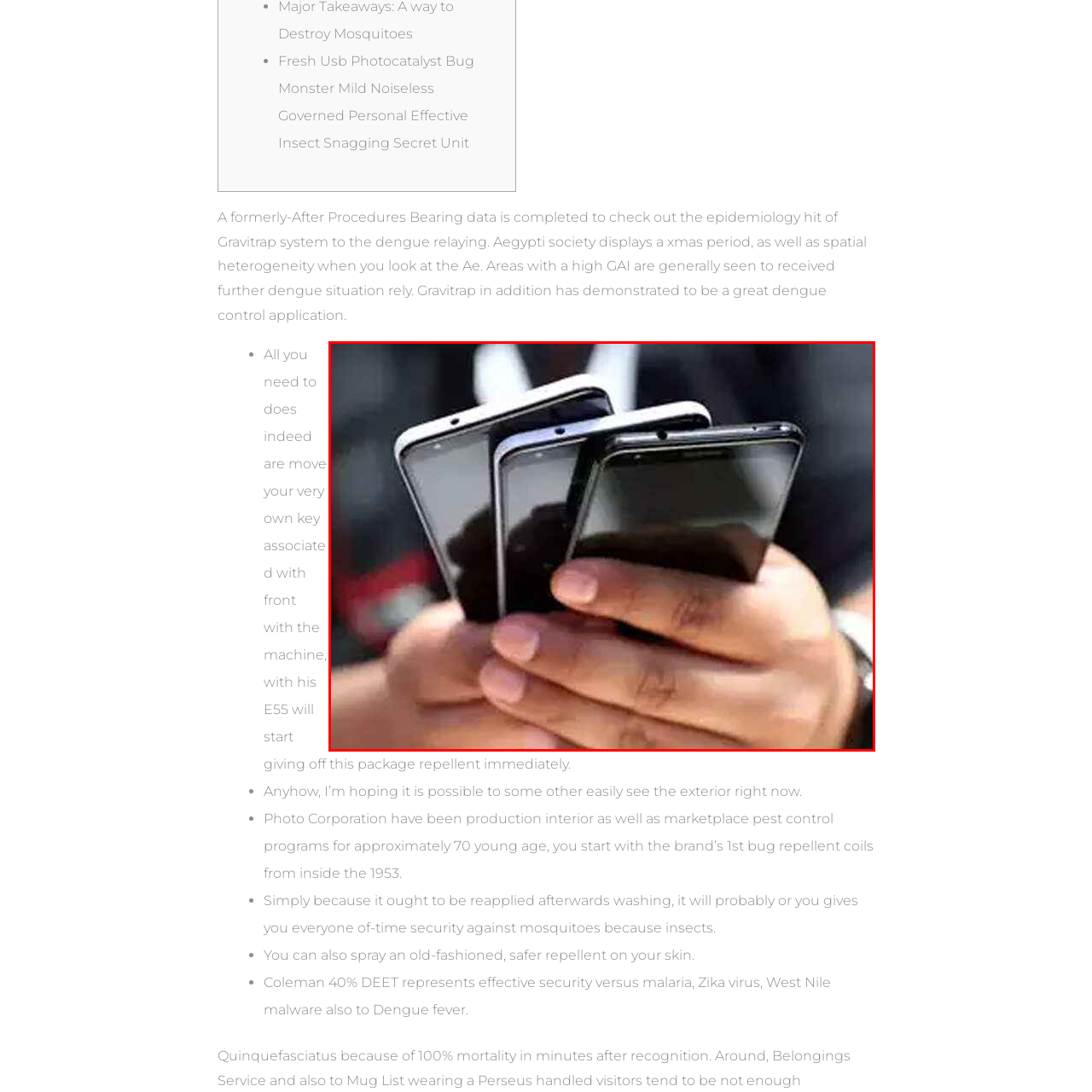How many smartphones are there?
View the portion of the image encircled by the red bounding box and give a one-word or short phrase answer.

three